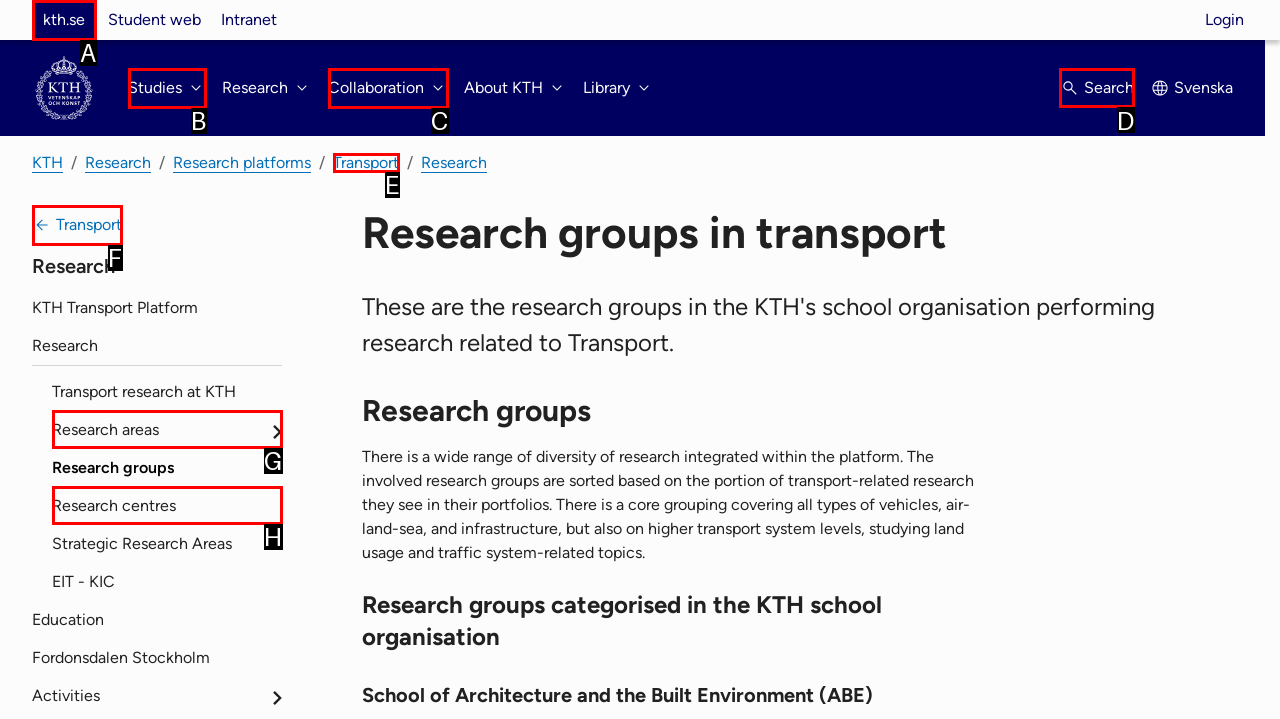Which lettered option should be clicked to perform the following task: Search for something
Respond with the letter of the appropriate option.

D